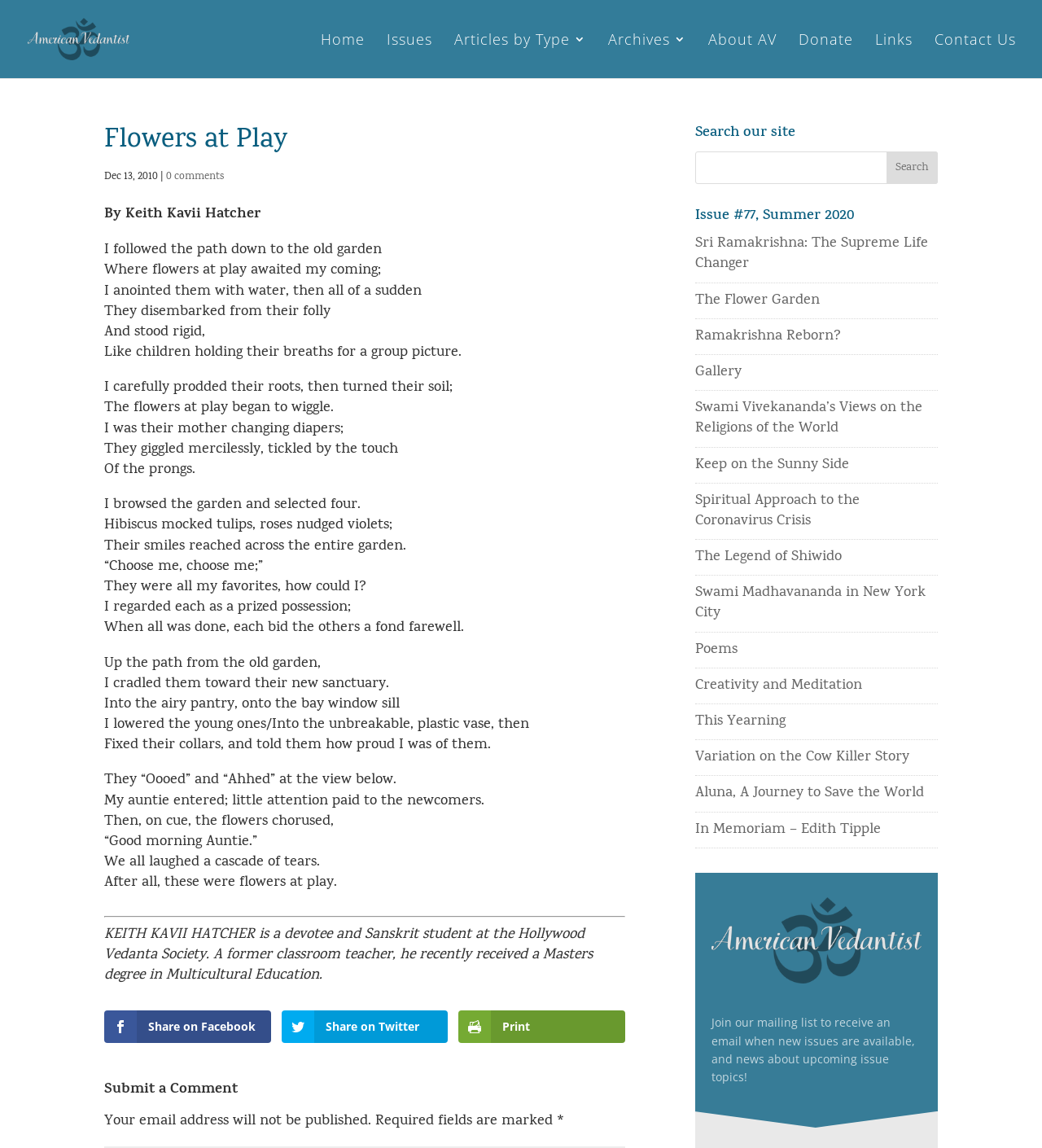Find the bounding box of the UI element described as follows: "Contact Us".

[0.897, 0.029, 0.975, 0.068]